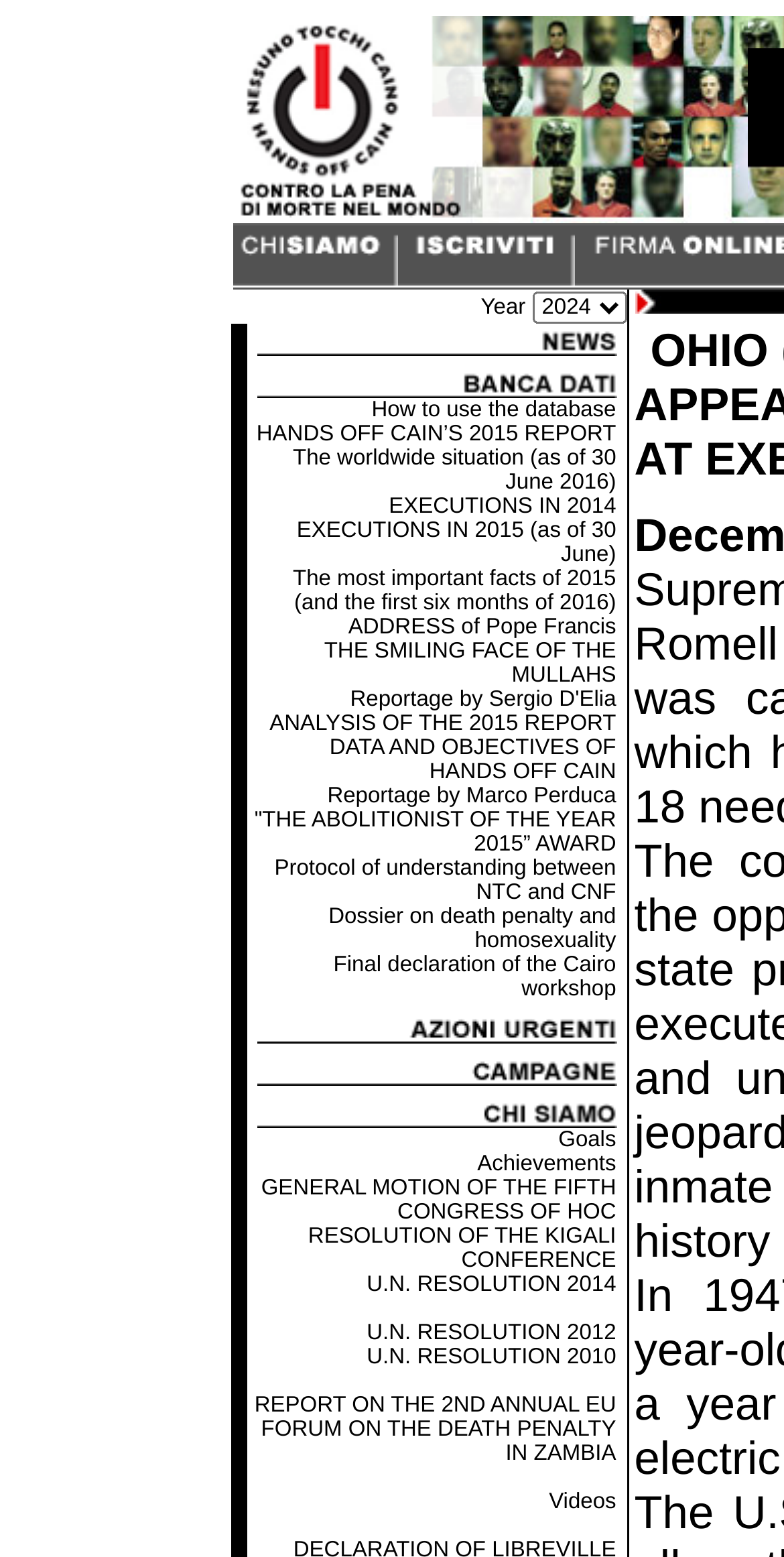Locate the bounding box coordinates of the element you need to click to accomplish the task described by this instruction: "Click the link to read about Ohio's appeal to block 2nd attempt at execution".

[0.294, 0.127, 0.594, 0.149]